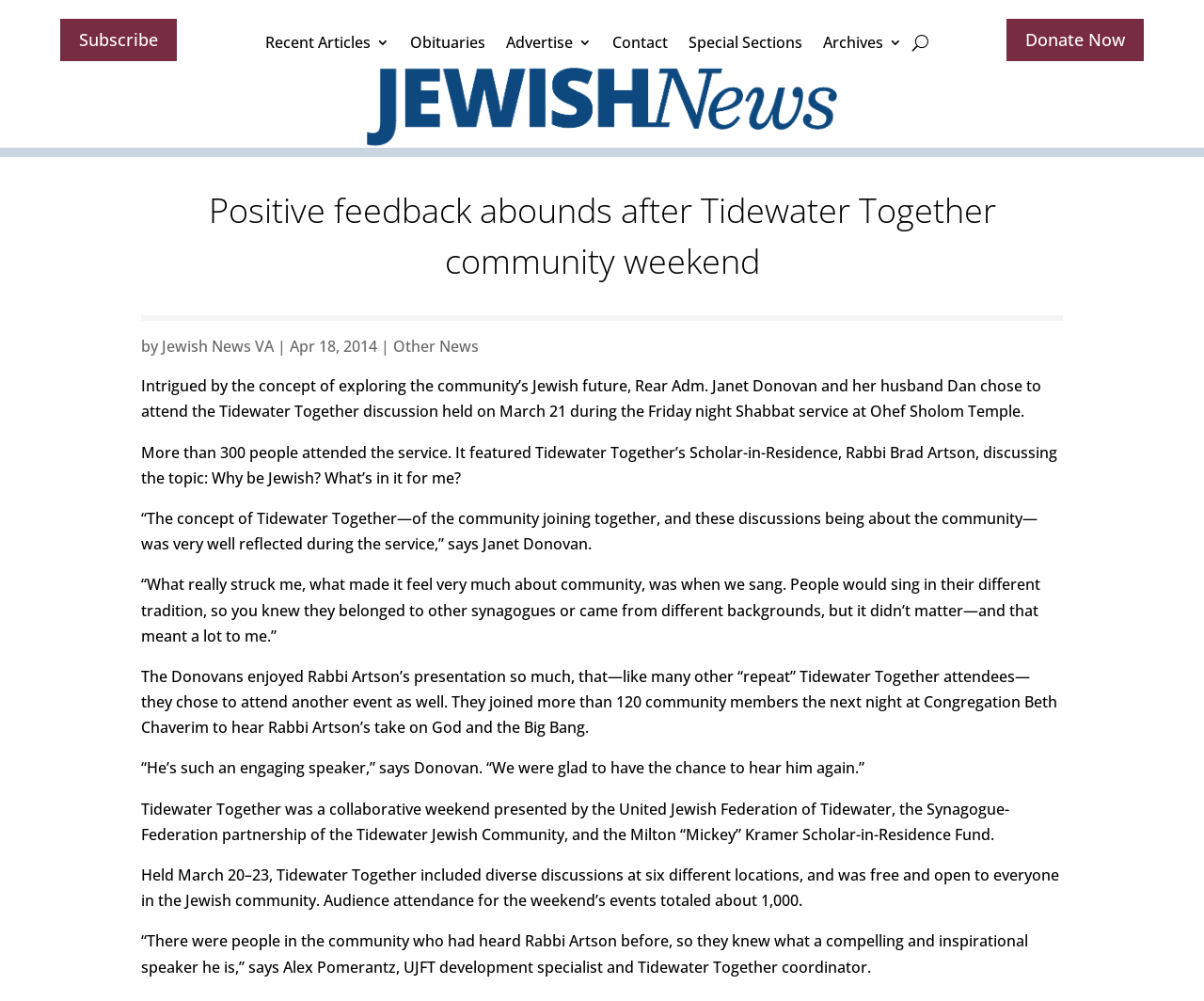Describe the webpage meticulously, covering all significant aspects.

The webpage is about an article titled "Positive feedback abounds after Tidewater Together community weekend" from Jewish News. At the top, there are several links to different sections of the website, including "Subscribe", "Recent Articles", "Obituaries", "Advertise", "Contact", "Special Sections", and "Archives". 

To the right of these links, there is a button labeled "U" and a link to "Donate Now". Below these elements, there is a large image that spans about two-thirds of the page width. 

The main article content starts with a heading that matches the title of the webpage. Below the heading, there is a byline with the author's name, "Jewish News VA", and the date "Apr 18, 2014". To the right of the byline, there is a link to "Other News". 

The article itself is divided into several paragraphs, each describing the Tidewater Together community weekend event. The text describes the event's concept, the attendance, and the discussions that took place. There are quotes from attendees, including Rear Adm. Janet Donovan, who shared her positive experience at the event. 

At the bottom of the article, there is a description of the Tidewater Together event, including its organizers and the total attendance.